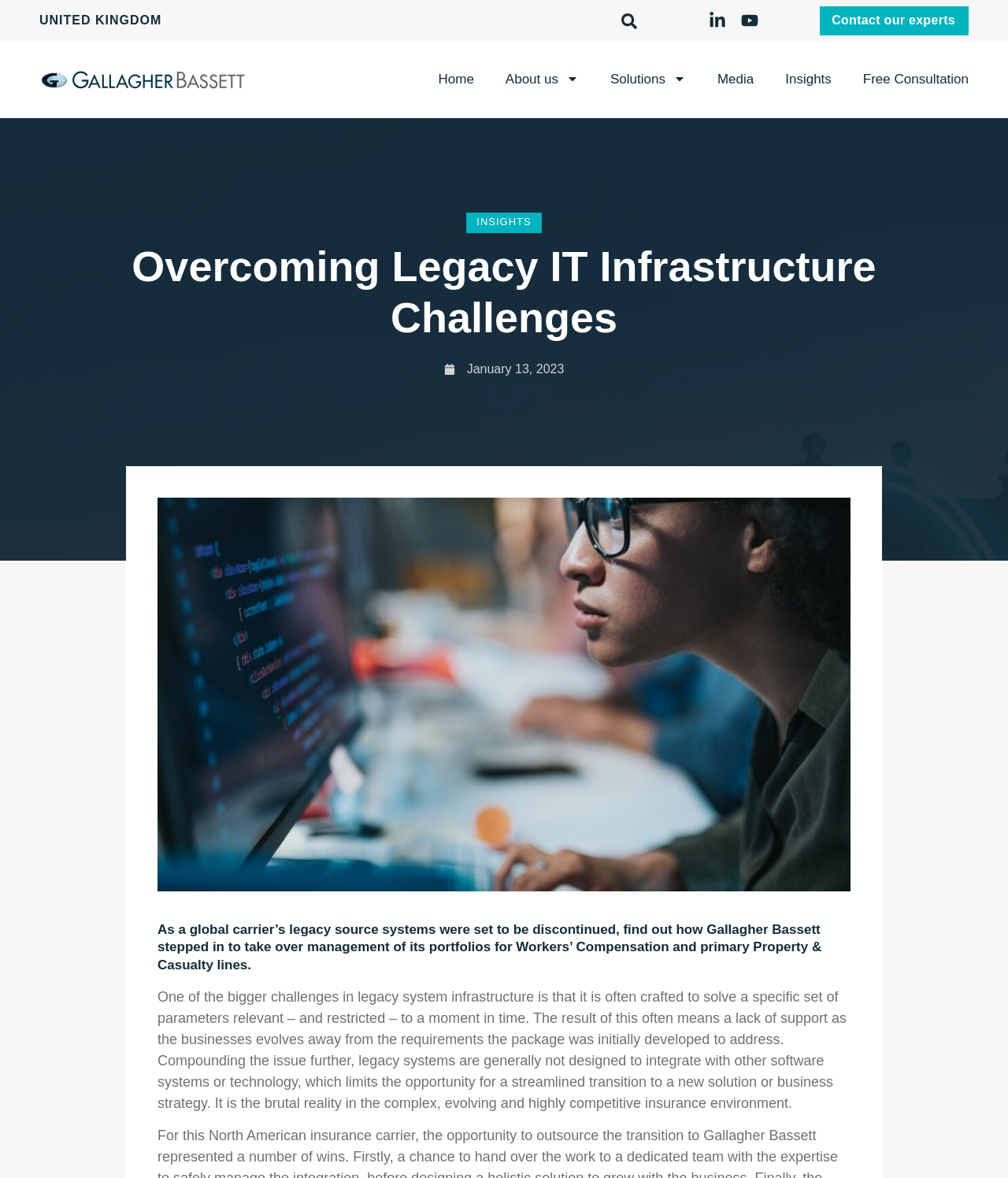Provide the bounding box coordinates of the section that needs to be clicked to accomplish the following instruction: "Visit Linkedin page."

[0.7, 0.007, 0.724, 0.028]